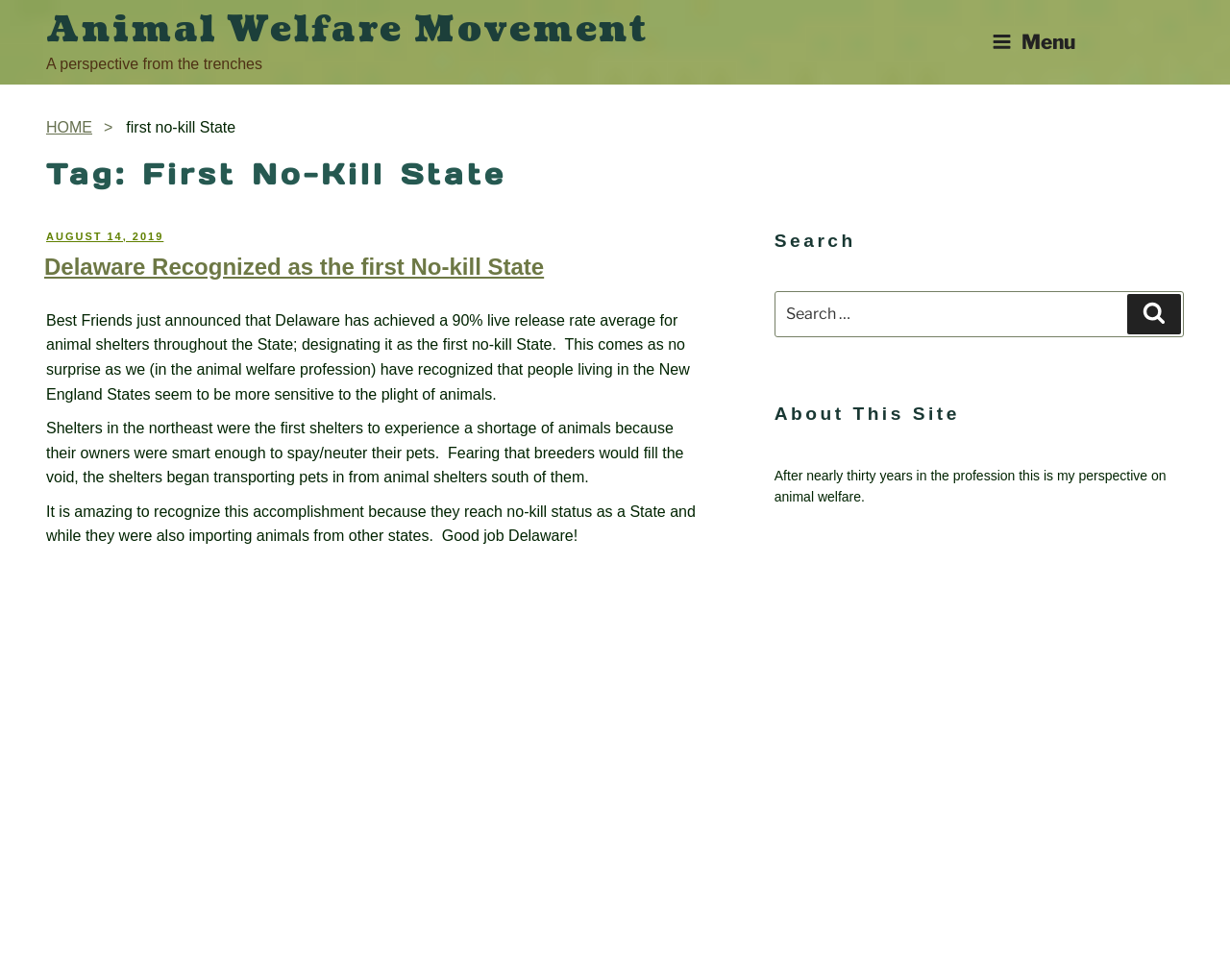Please determine the heading text of this webpage.

Tag: First No-Kill State